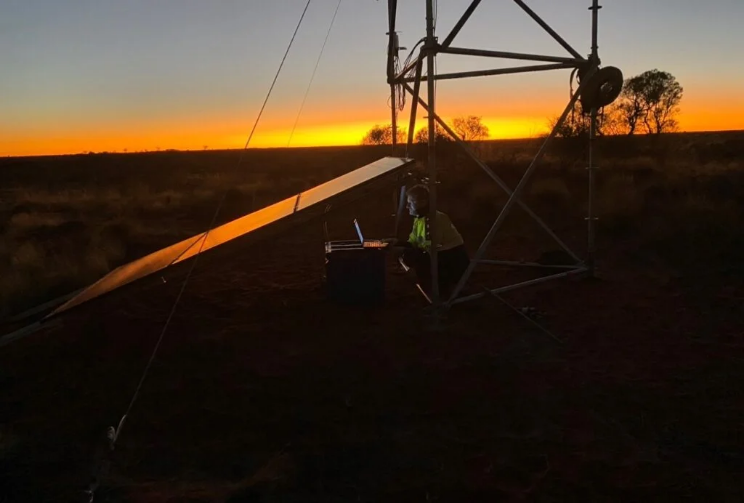What is the purpose of the tower structure?
Please describe in detail the information shown in the image to answer the question.

The tower structure is supporting a solar panel, which implies that the project is focused on sustainable energy solutions, and the solar panel is likely generating electricity to power the equipment at the internet relay site.